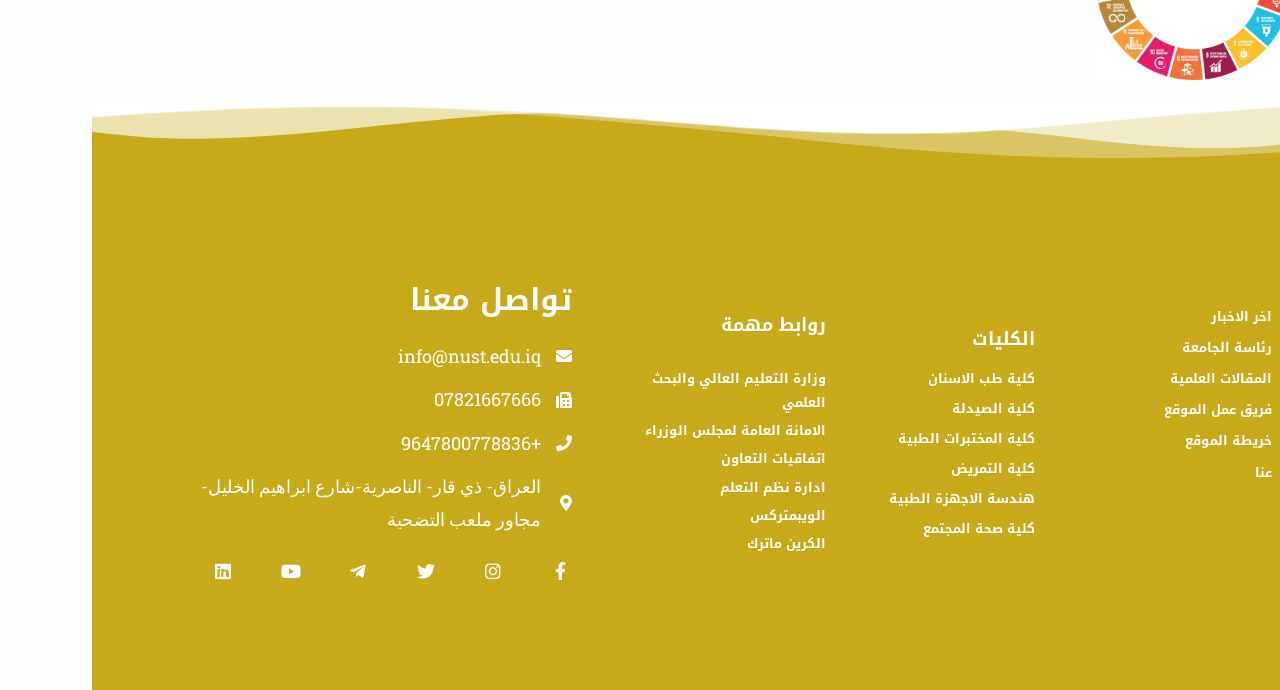Utilize the details in the image to thoroughly answer the following question: What is the contact email of the university?

The contact email of the university is provided in the 'تواصل معنا' section, which is 'info@nust.edu.iq'.